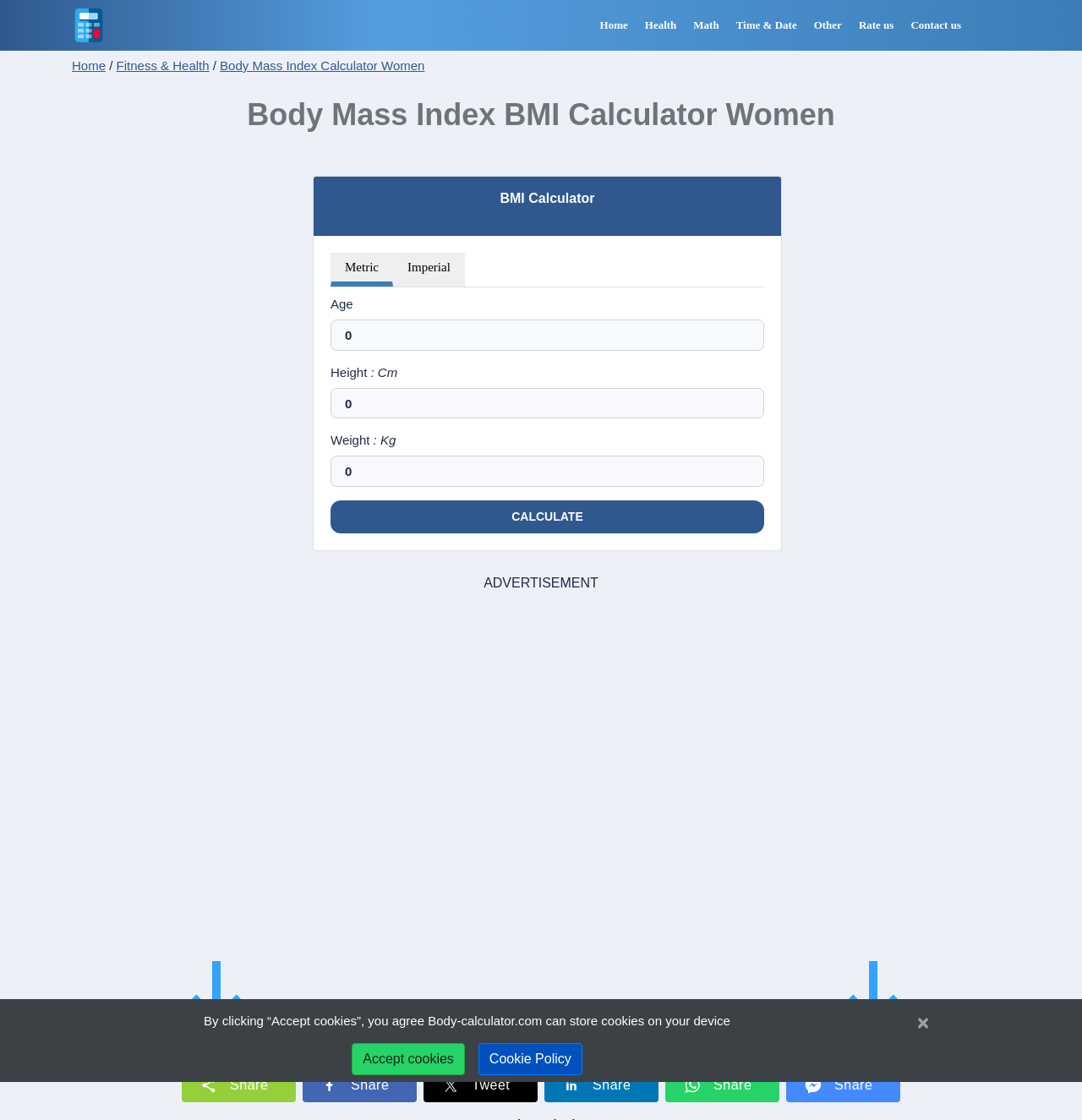Please specify the bounding box coordinates of the clickable region necessary for completing the following instruction: "Select the Metric option". The coordinates must consist of four float numbers between 0 and 1, i.e., [left, top, right, bottom].

[0.305, 0.226, 0.363, 0.256]